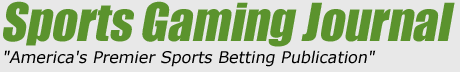Produce a meticulous caption for the image.

The image displays the logo of "Sports Gaming Journal," characterized by bold, striking green text that emphasizes its identity as "America's Premier Sports Betting Publication." The logo's design reflects a modern and dynamic approach to sports journalism, hinting at its focus on providing insights and information relevant to the world of sports betting. Positioned prominently within the layout, it sets the tone for the content that follows, inviting readers to engage with the latest updates, articles, and analyses in the sports betting arena.